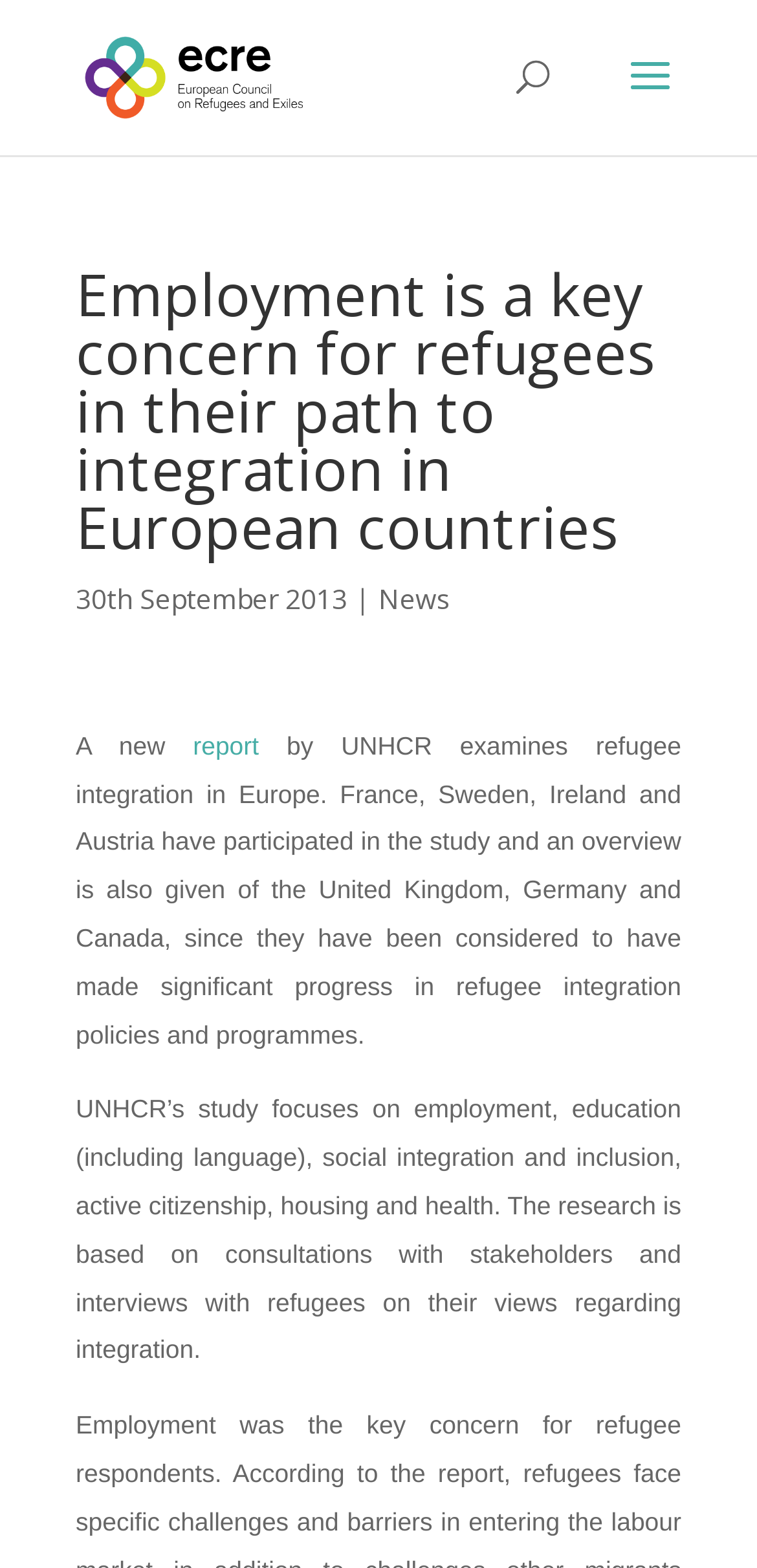How many countries are mentioned in the article?
Please provide a single word or phrase based on the screenshot.

7